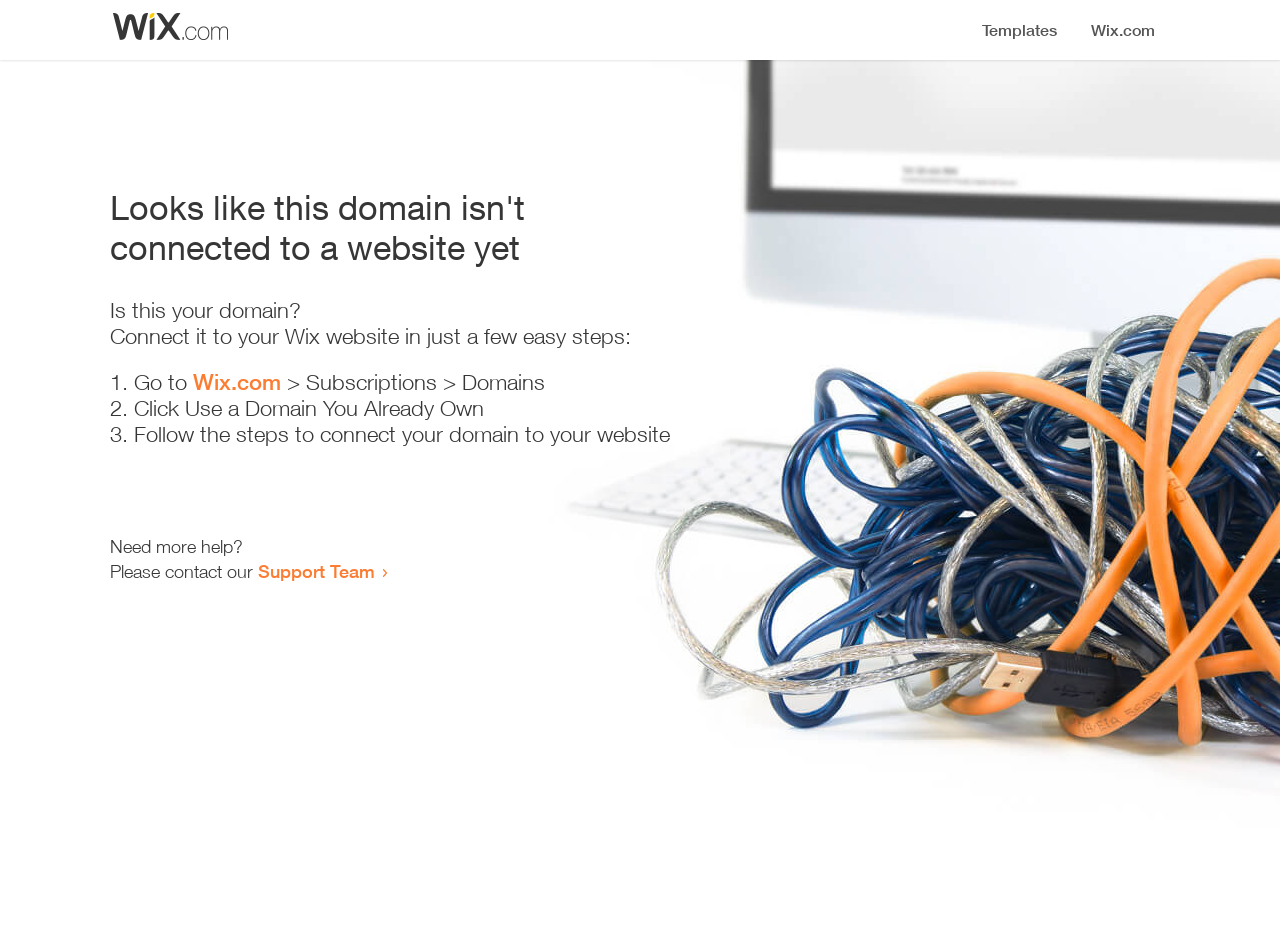Using the information in the image, give a detailed answer to the following question: What is the current status of the domain?

The webpage displays a heading 'Looks like this domain isn't connected to a website yet', indicating that the domain is not currently connected to a website.